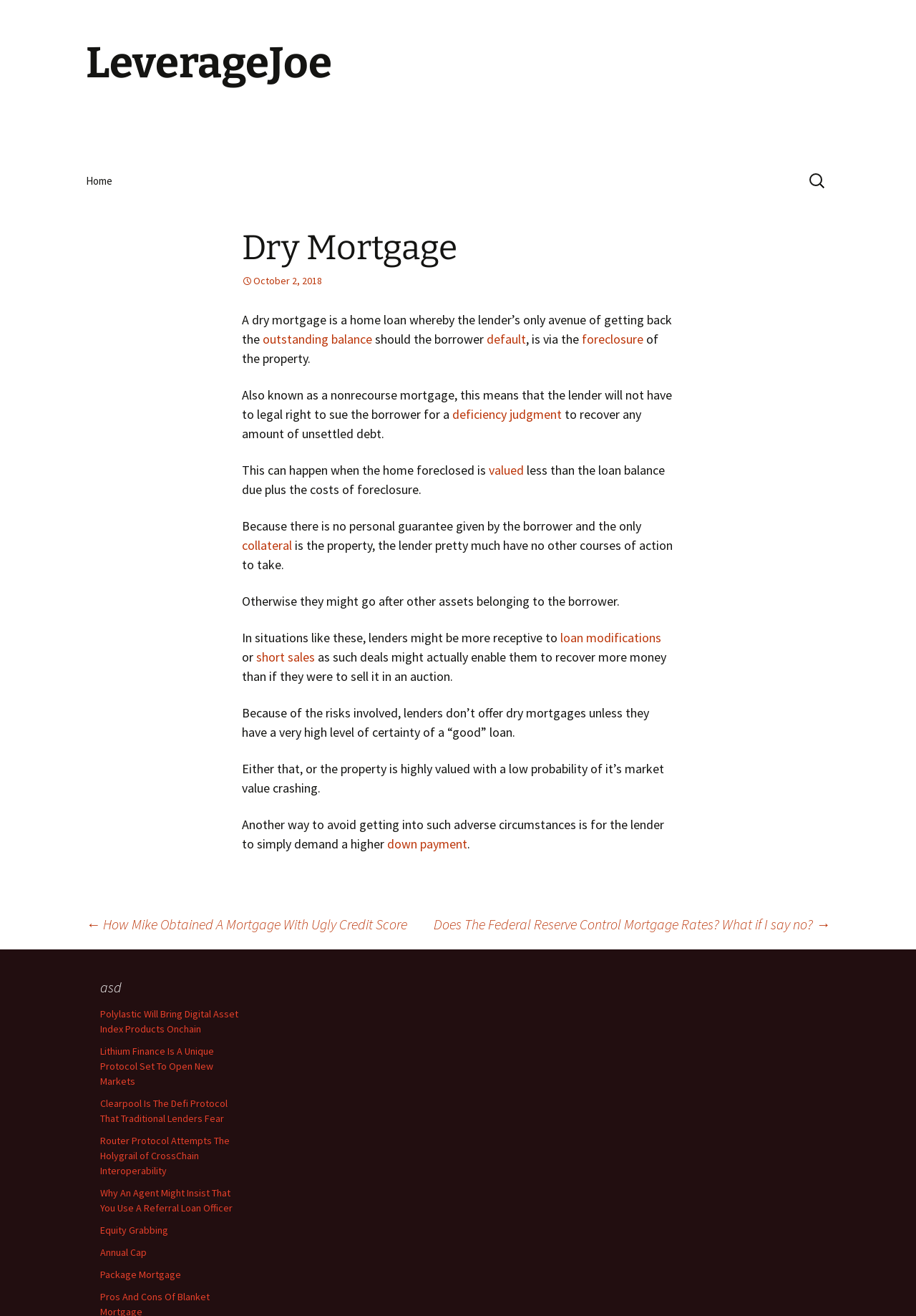Could you provide the bounding box coordinates for the portion of the screen to click to complete this instruction: "Learn about down payment"?

[0.423, 0.635, 0.51, 0.648]